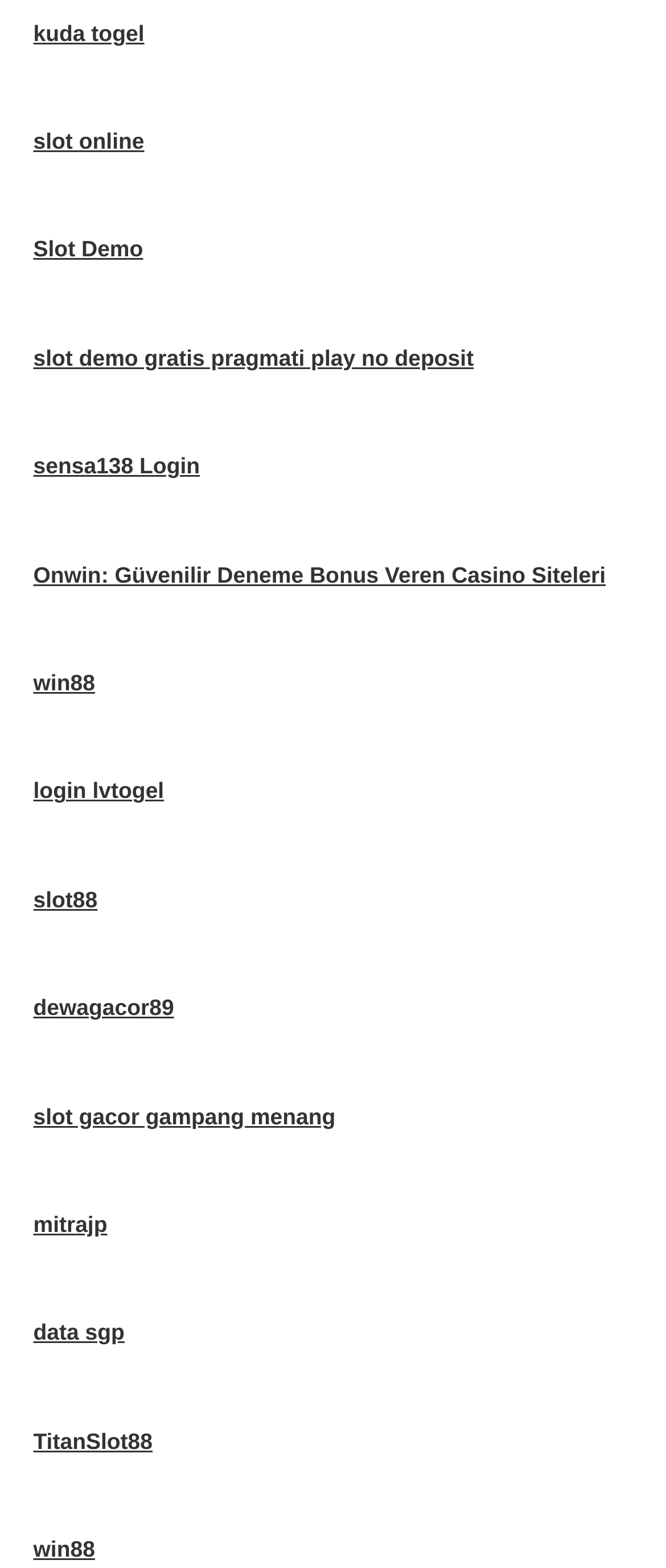Find the bounding box coordinates of the element to click in order to complete the given instruction: "visit slot online page."

[0.05, 0.082, 0.217, 0.098]